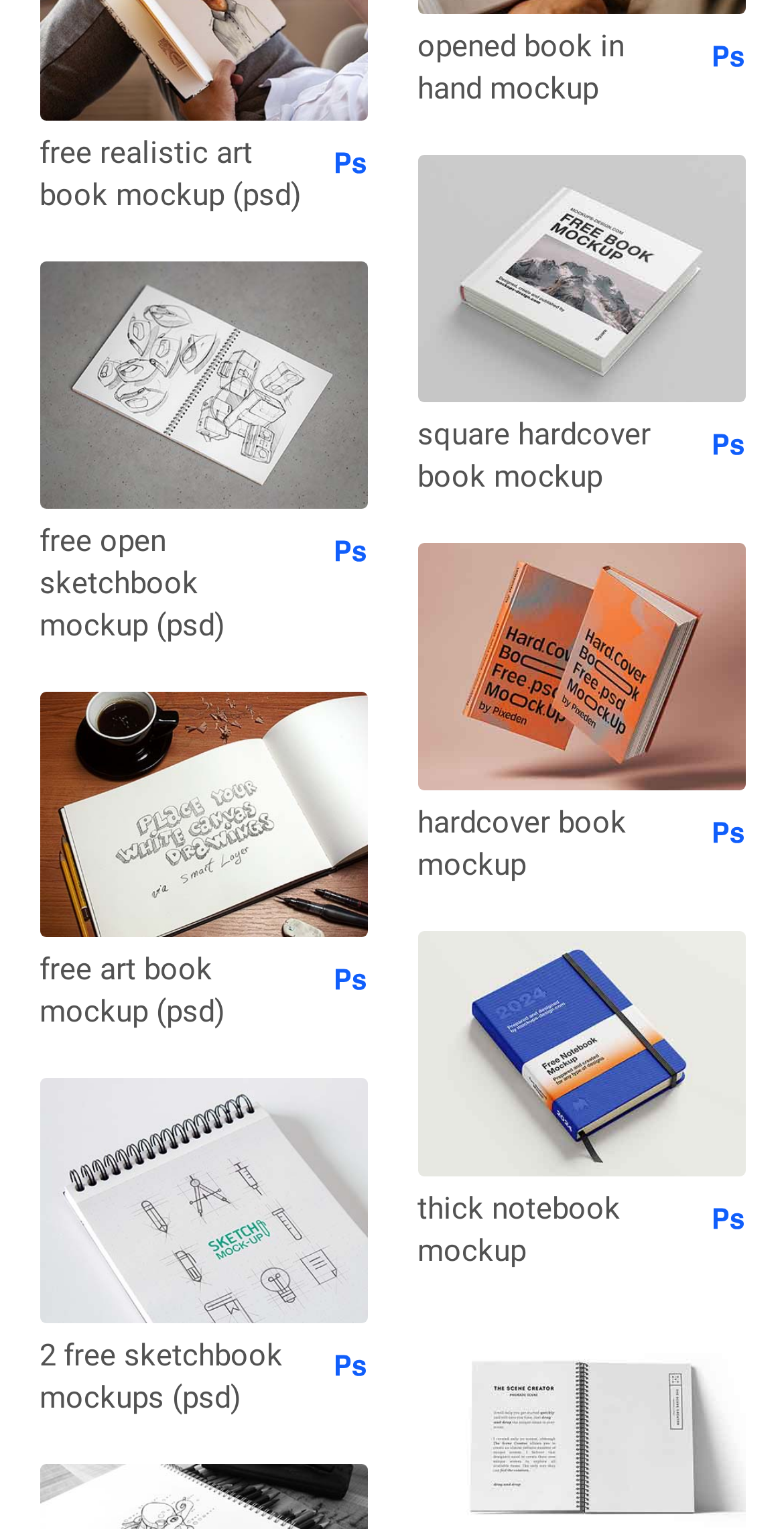Are all book mockups in PSD format? Examine the screenshot and reply using just one word or a brief phrase.

Yes